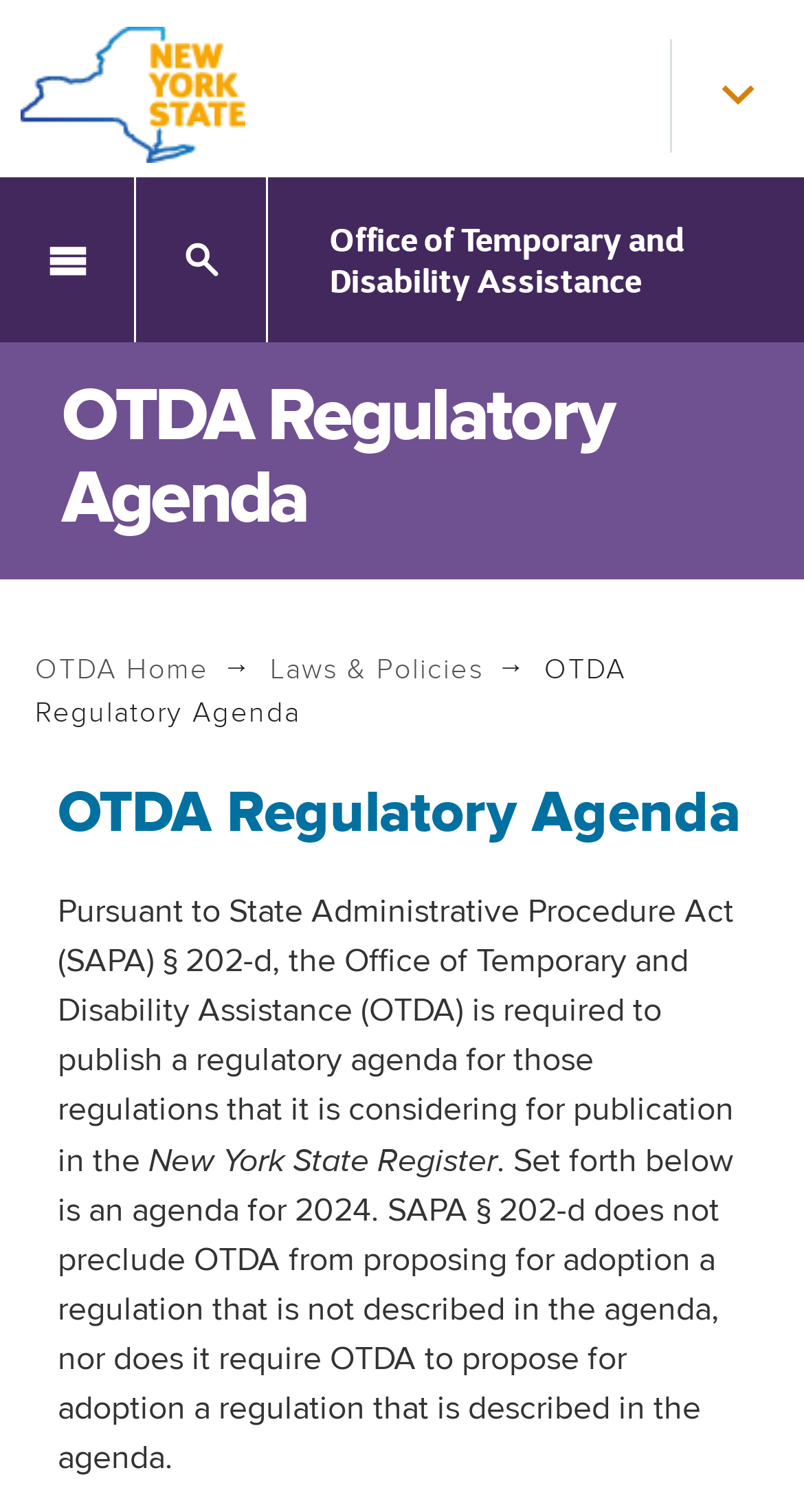Identify the bounding box for the described UI element: "Search".

[0.167, 0.117, 0.333, 0.226]